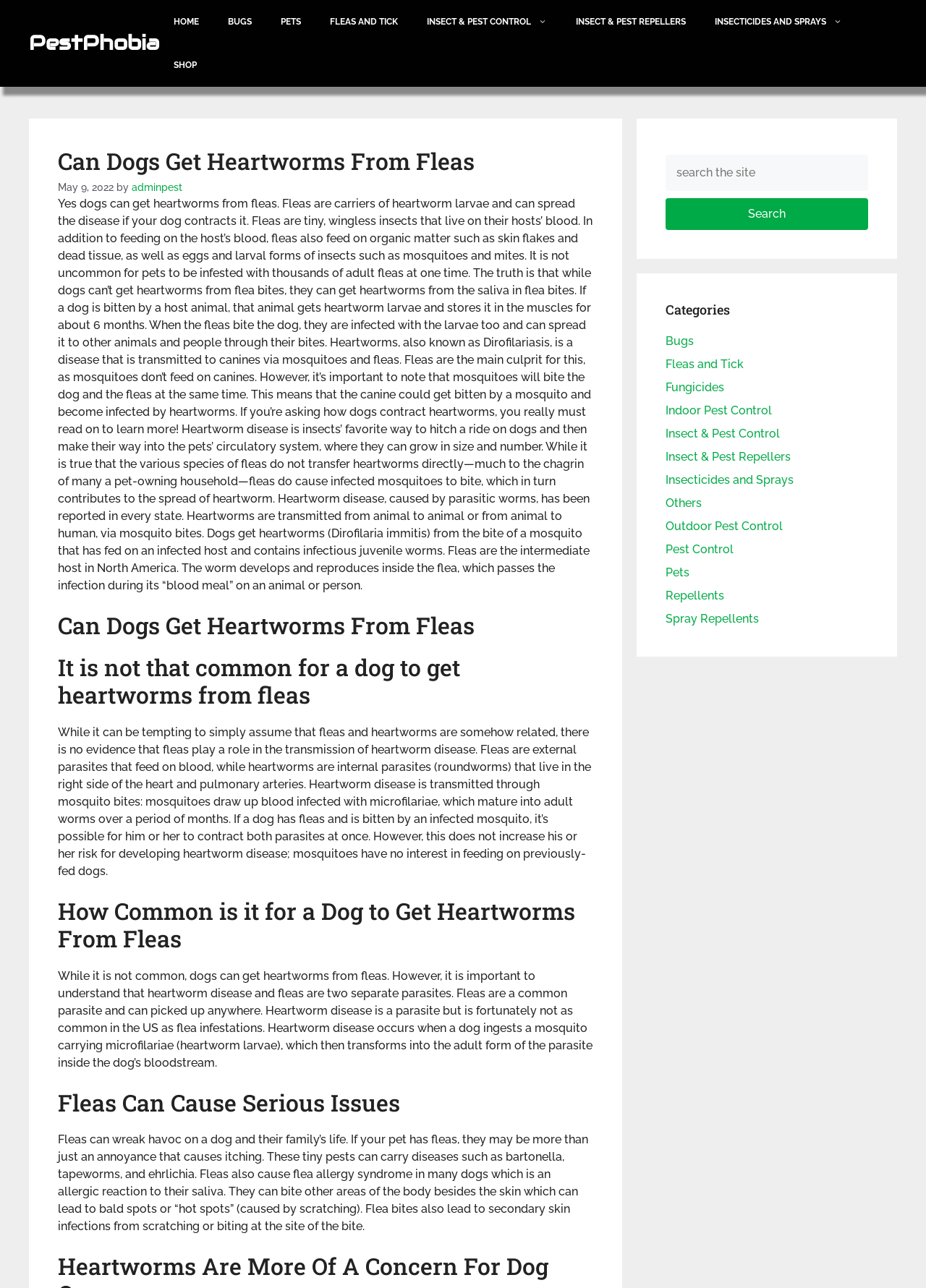Please respond to the question with a concise word or phrase:
What is the consequence of flea bites on dogs?

Flea allergy syndrome